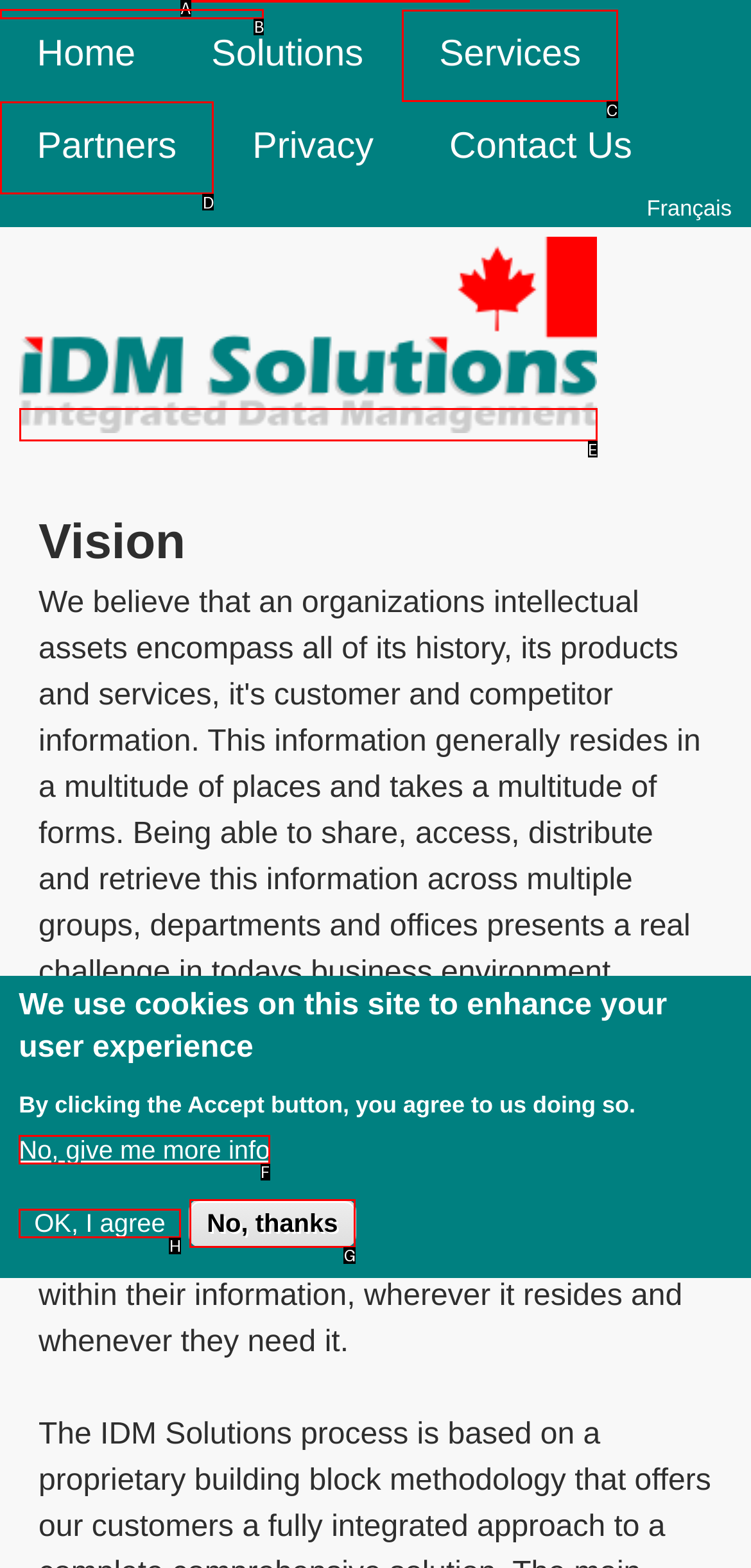Based on the choices marked in the screenshot, which letter represents the correct UI element to perform the task: View main menu?

B